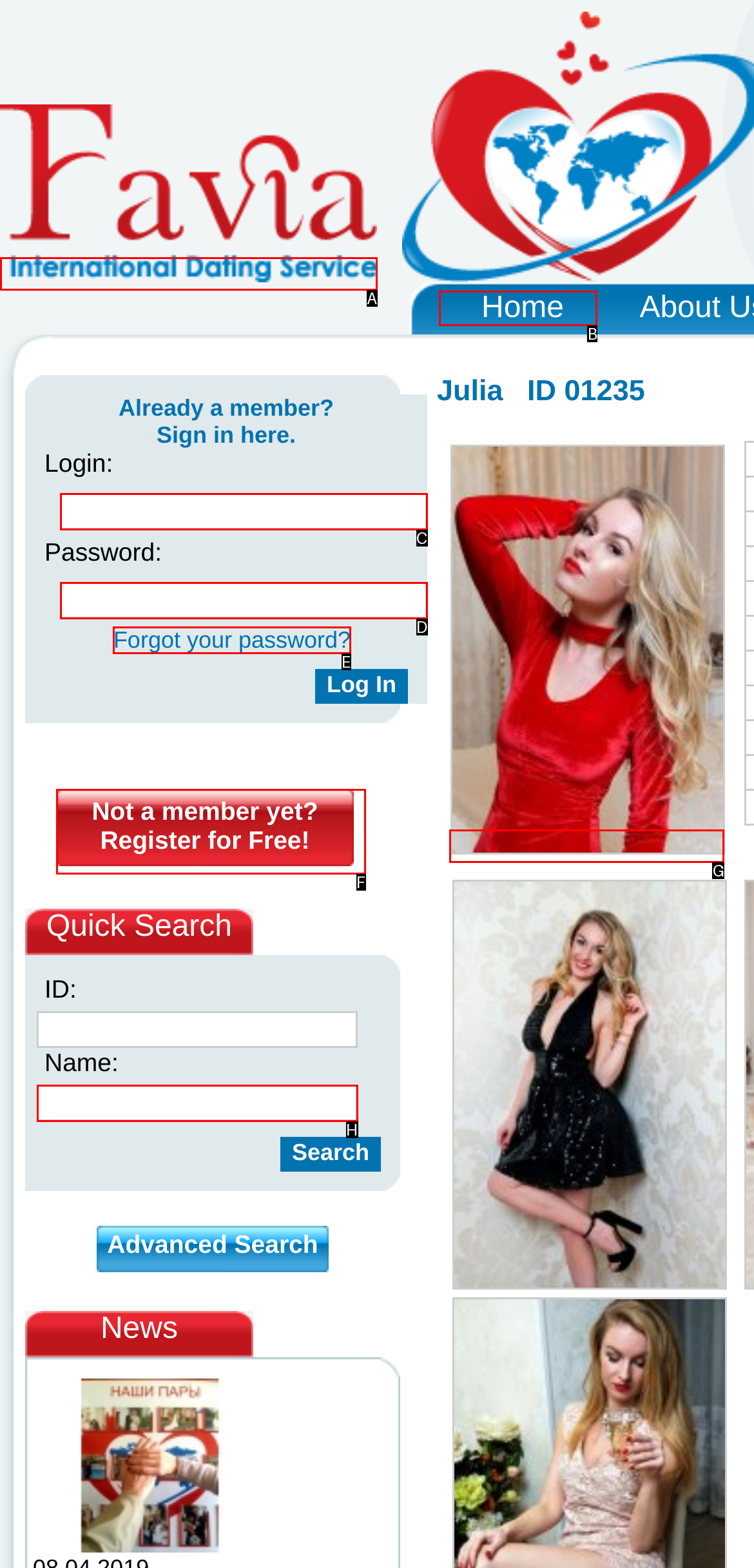Select the letter that corresponds to this element description: Home
Answer with the letter of the correct option directly.

B